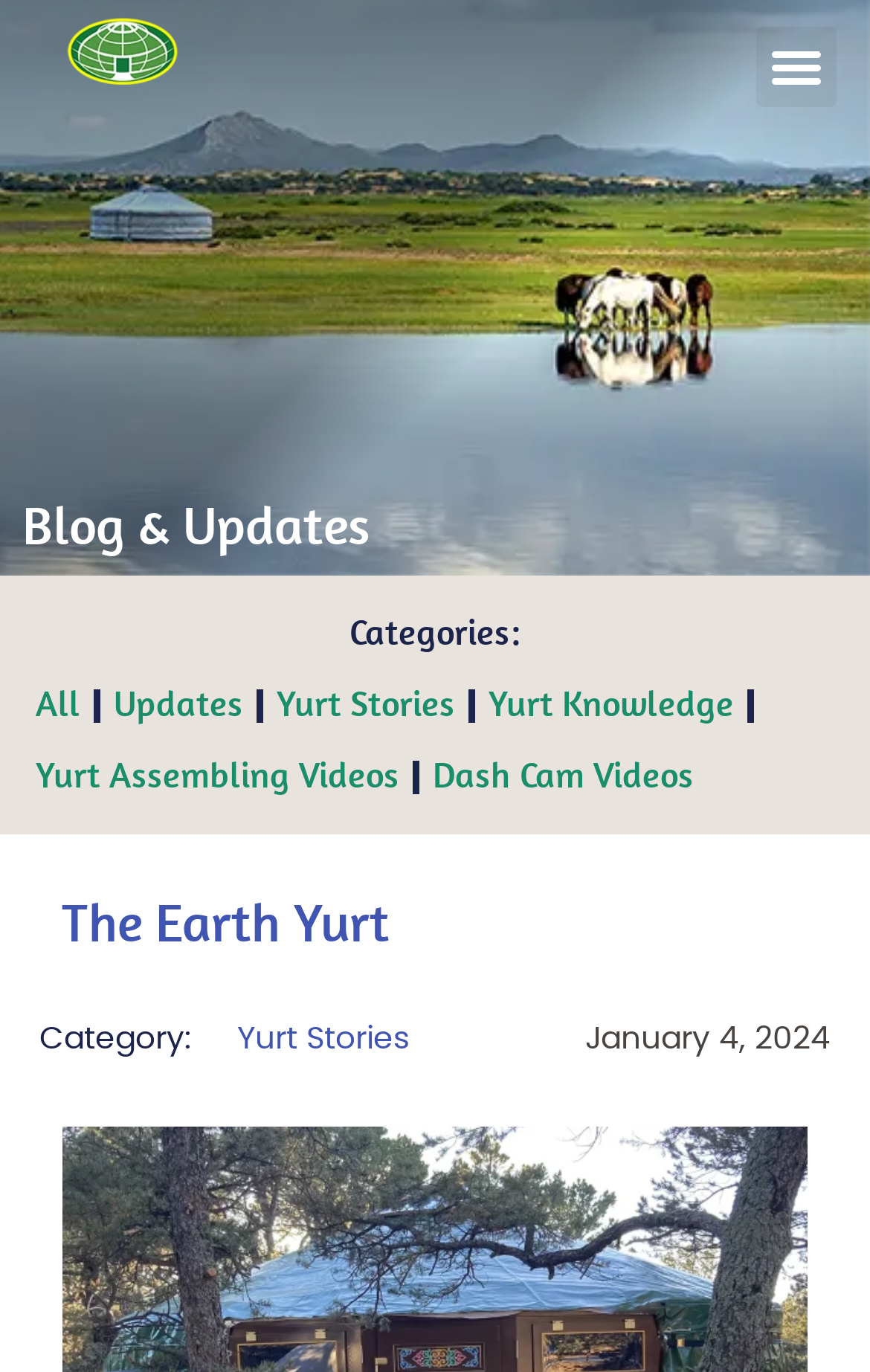Could you find the bounding box coordinates of the clickable area to complete this instruction: "Click the menu toggle button"?

[0.87, 0.02, 0.962, 0.078]